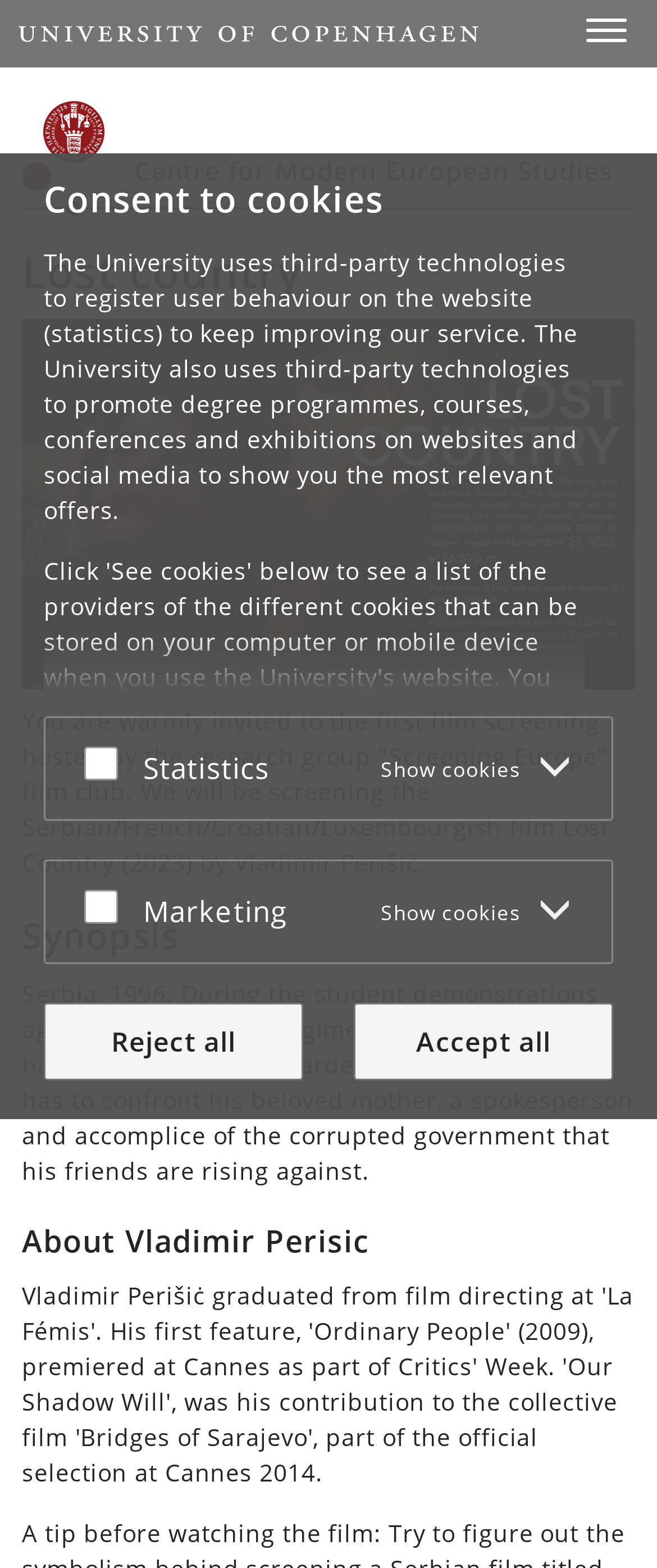Find the bounding box coordinates of the clickable region needed to perform the following instruction: "Click the 'Centre for Modern European Studies' link". The coordinates should be provided as four float numbers between 0 and 1, i.e., [left, top, right, bottom].

[0.205, 0.099, 0.933, 0.118]